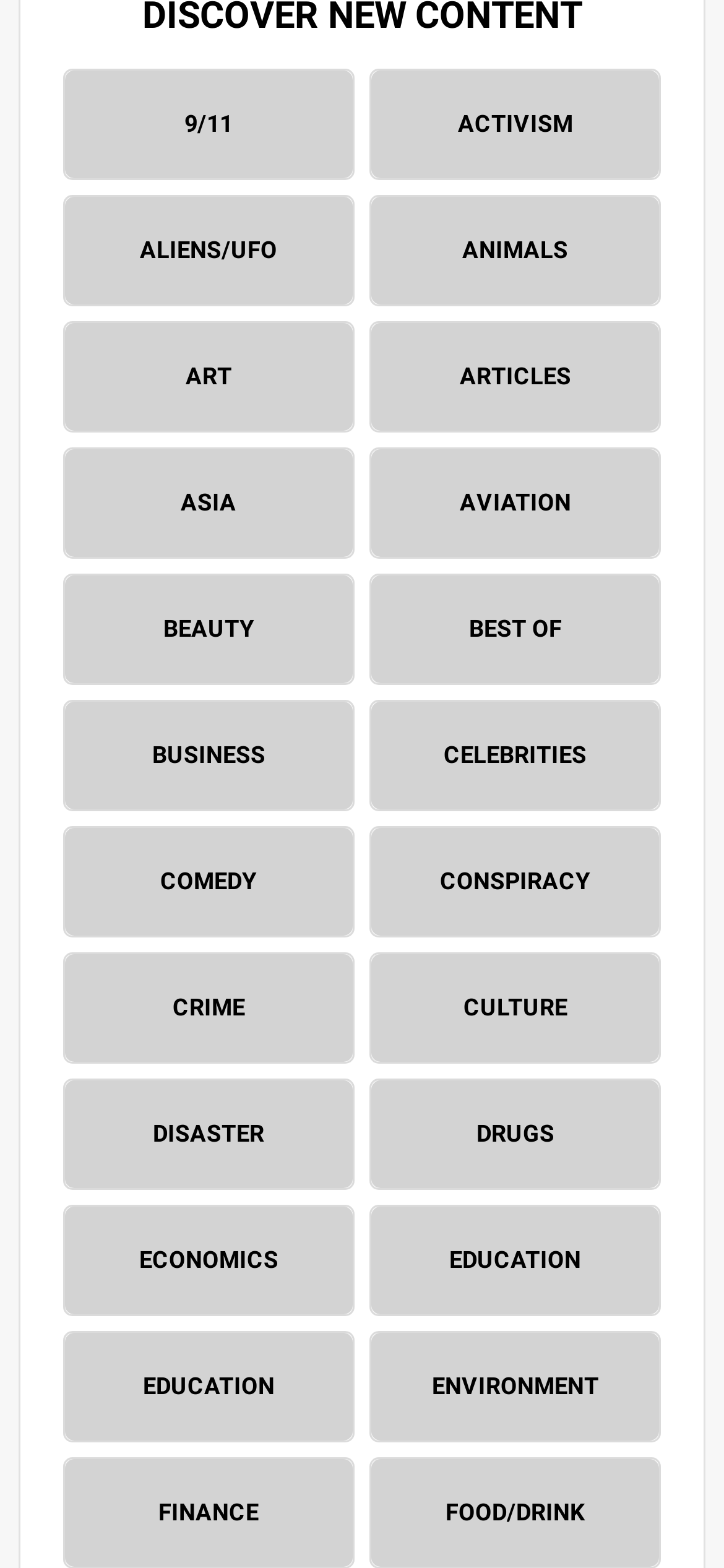Please identify the bounding box coordinates of the clickable area that will fulfill the following instruction: "browse ART". The coordinates should be in the format of four float numbers between 0 and 1, i.e., [left, top, right, bottom].

[0.089, 0.206, 0.487, 0.275]